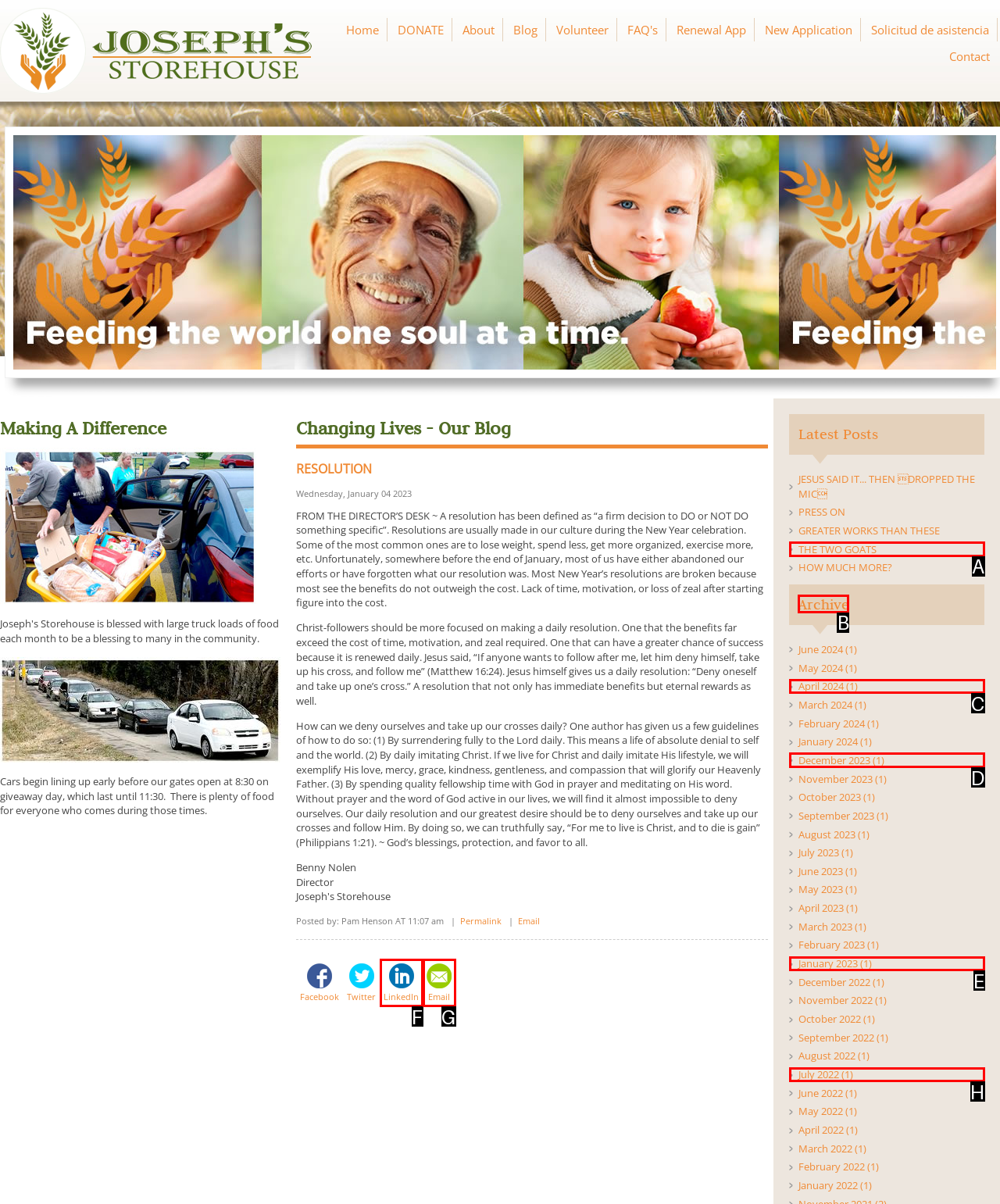Select the letter of the UI element that matches this task: View the 'Archive' section
Provide the answer as the letter of the correct choice.

B